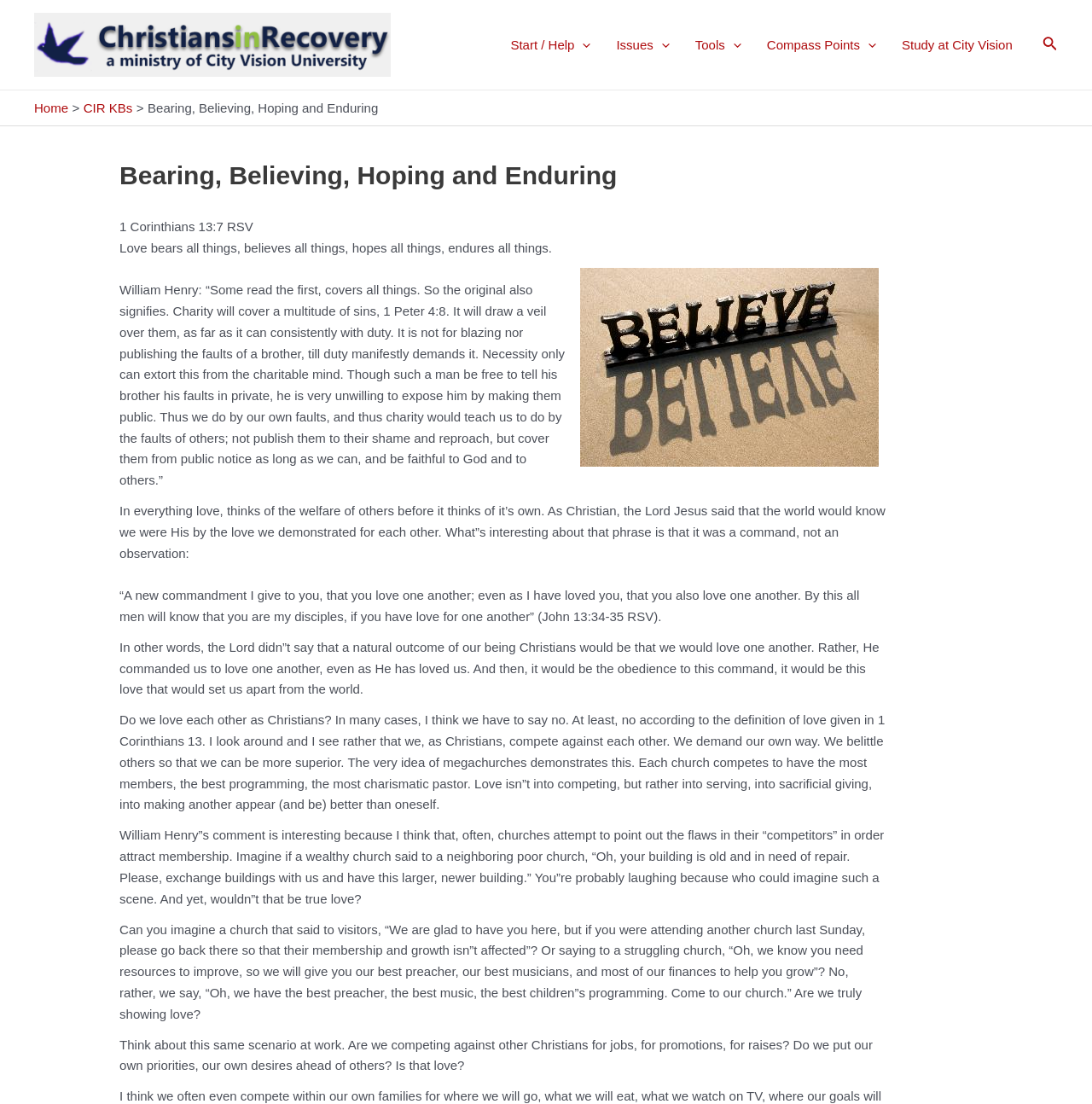Locate the bounding box coordinates of the clickable element to fulfill the following instruction: "Click the Christians in Recovery logo". Provide the coordinates as four float numbers between 0 and 1 in the format [left, top, right, bottom].

[0.031, 0.012, 0.358, 0.07]